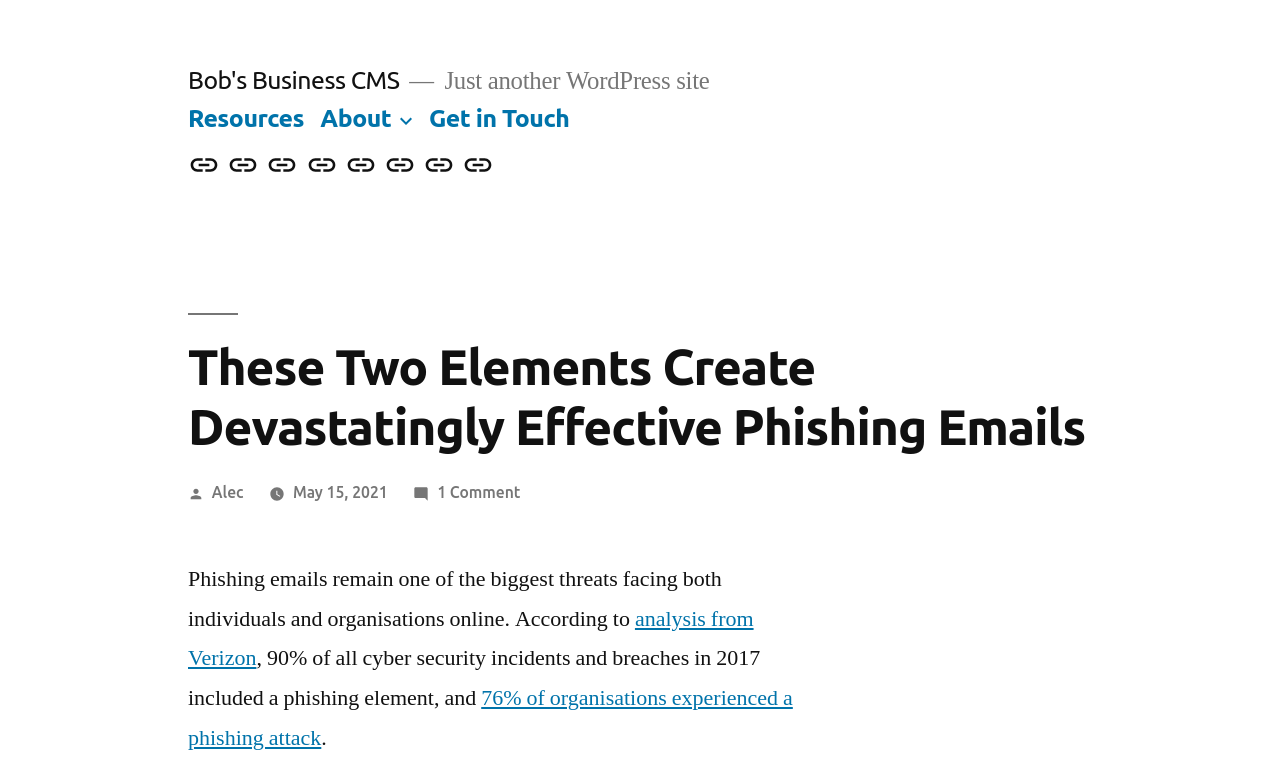What percentage of organisations experienced a phishing attack?
Look at the screenshot and provide an in-depth answer.

The article mentions that '76% of organisations experienced a phishing attack', which is a statistic cited from an analysis by Verizon.